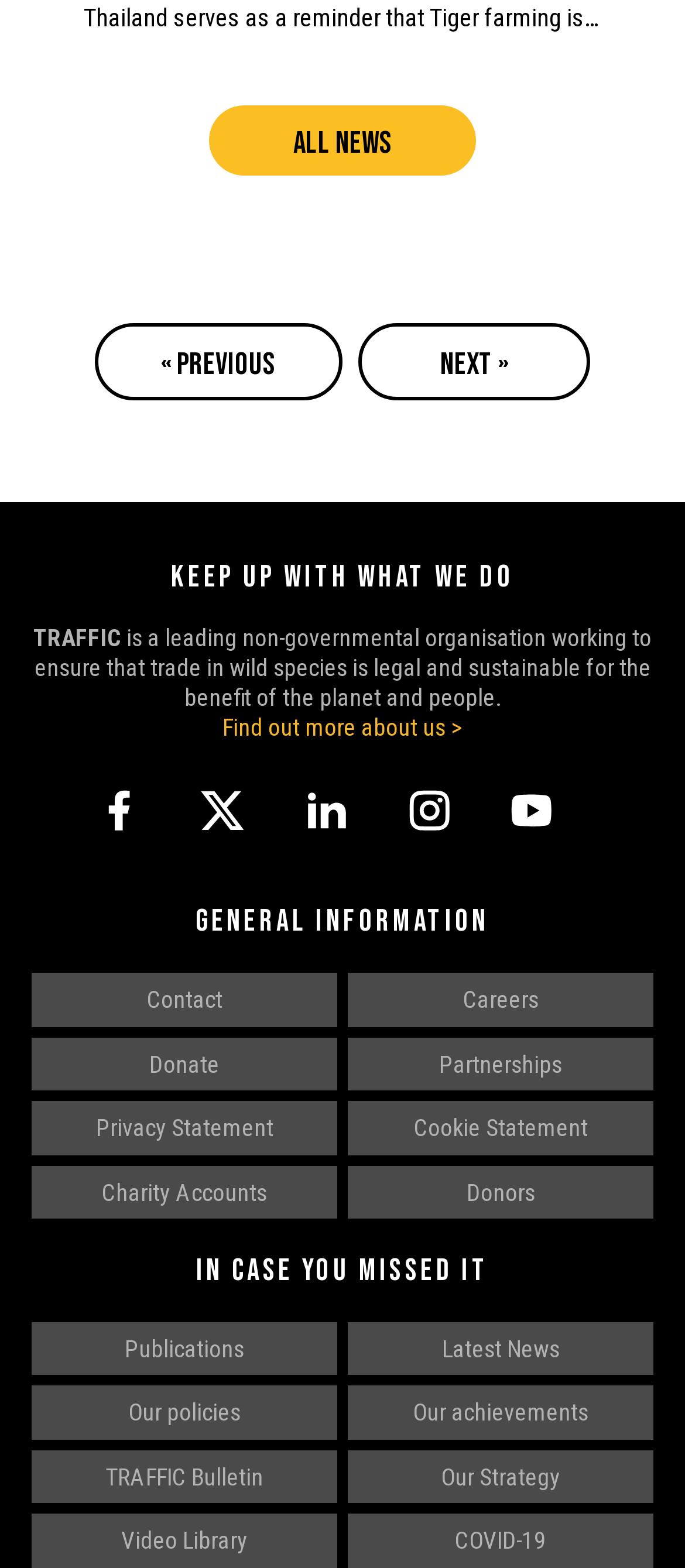Please specify the bounding box coordinates for the clickable region that will help you carry out the instruction: "Find out more about us".

[0.324, 0.455, 0.676, 0.473]